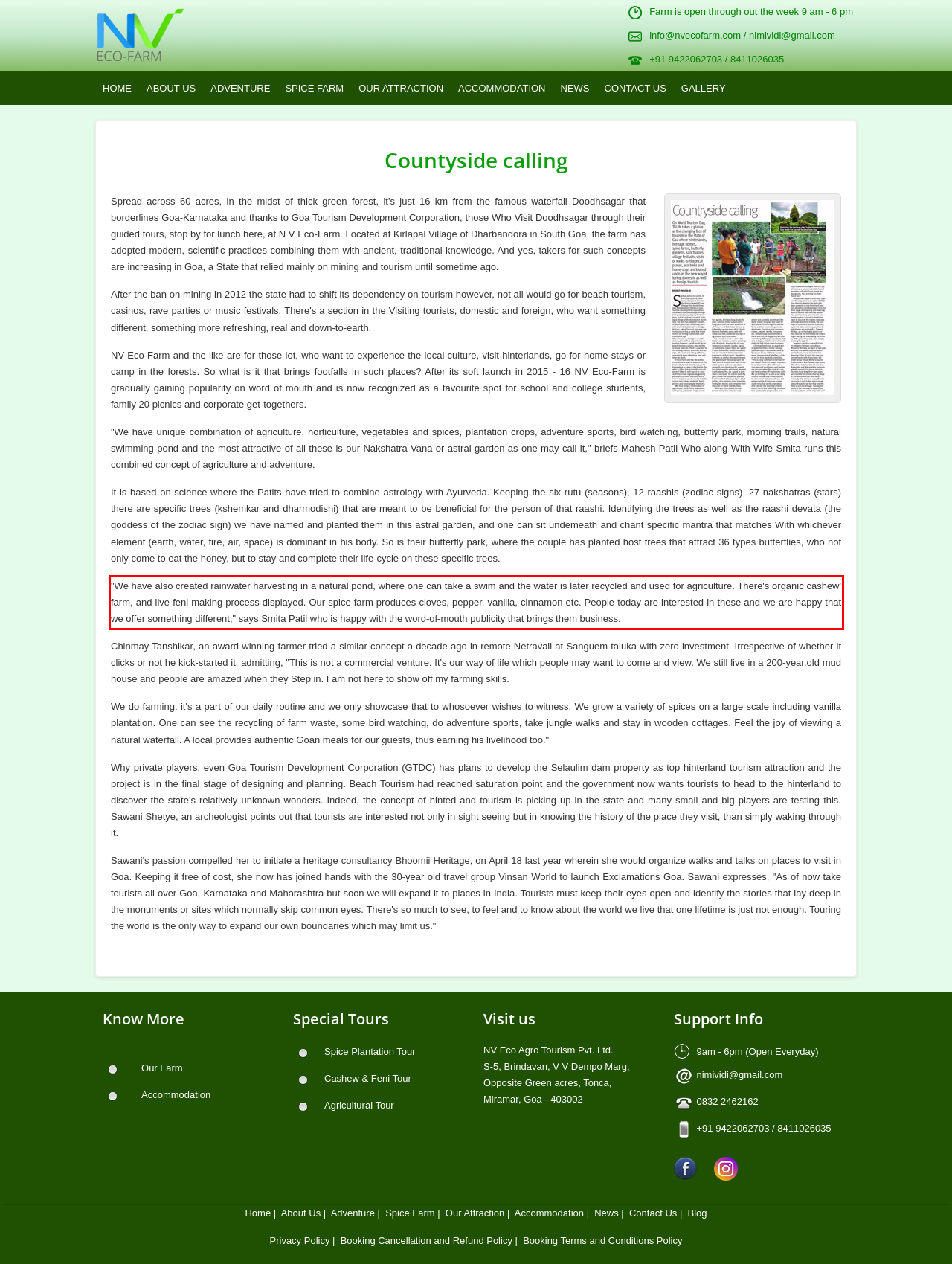In the screenshot of the webpage, find the red bounding box and perform OCR to obtain the text content restricted within this red bounding box.

"We have also created rainwater harvesting in a natural pond, where one can take a swim and the water is later recycled and used for agriculture. There's organic cashew' farm, and live feni making process displayed. Our spice farm produces cloves, pepper, vanilla, cinnamon etc. People today are interested in these and we are happy that we offer something different," says Smita Patil who is happy with the word-of-mouth publicity that brings them business.